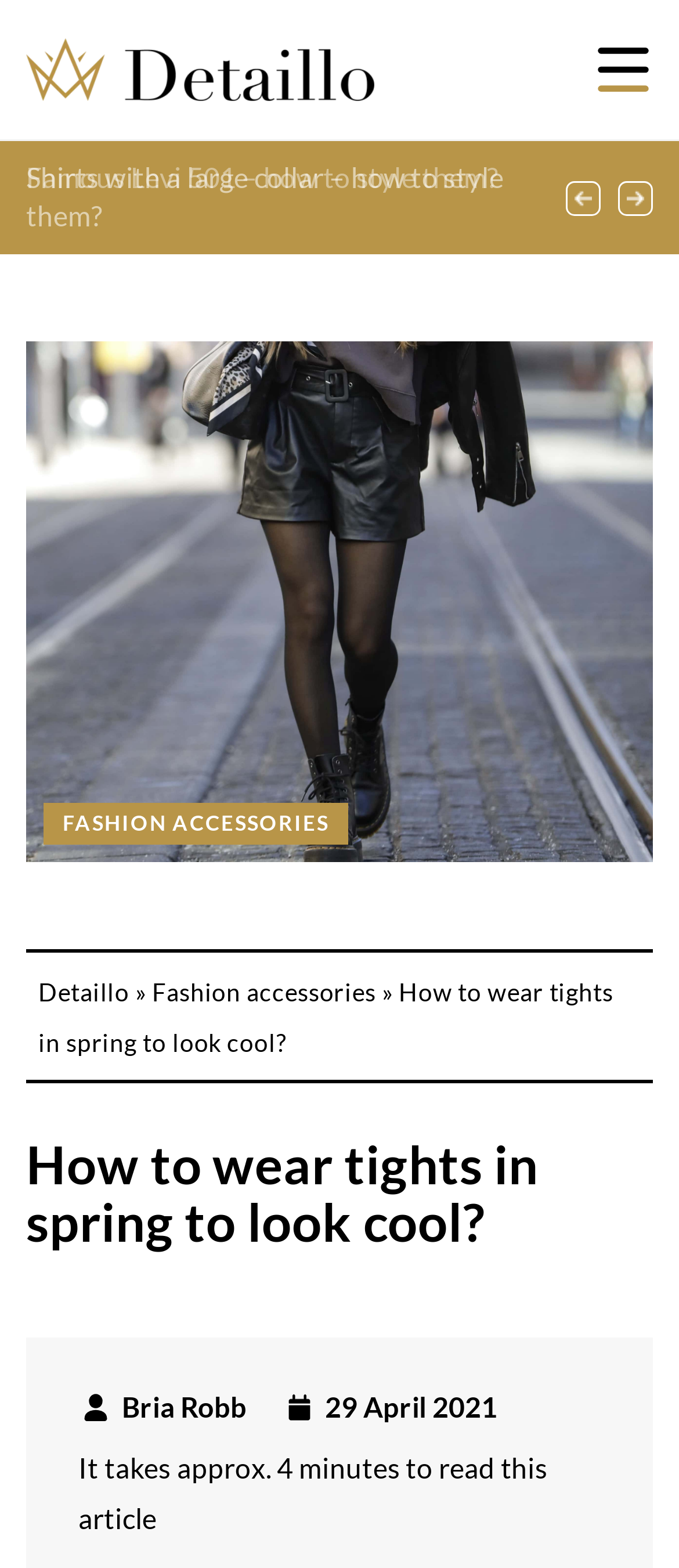What is the topic of the article?
Provide a detailed and well-explained answer to the question.

The topic of the article is indicated by the heading element with the text 'How to wear tights in spring to look cool?' located at [0.038, 0.724, 0.962, 0.797], which suggests that the article is about fashion advice for wearing tights in the spring season.